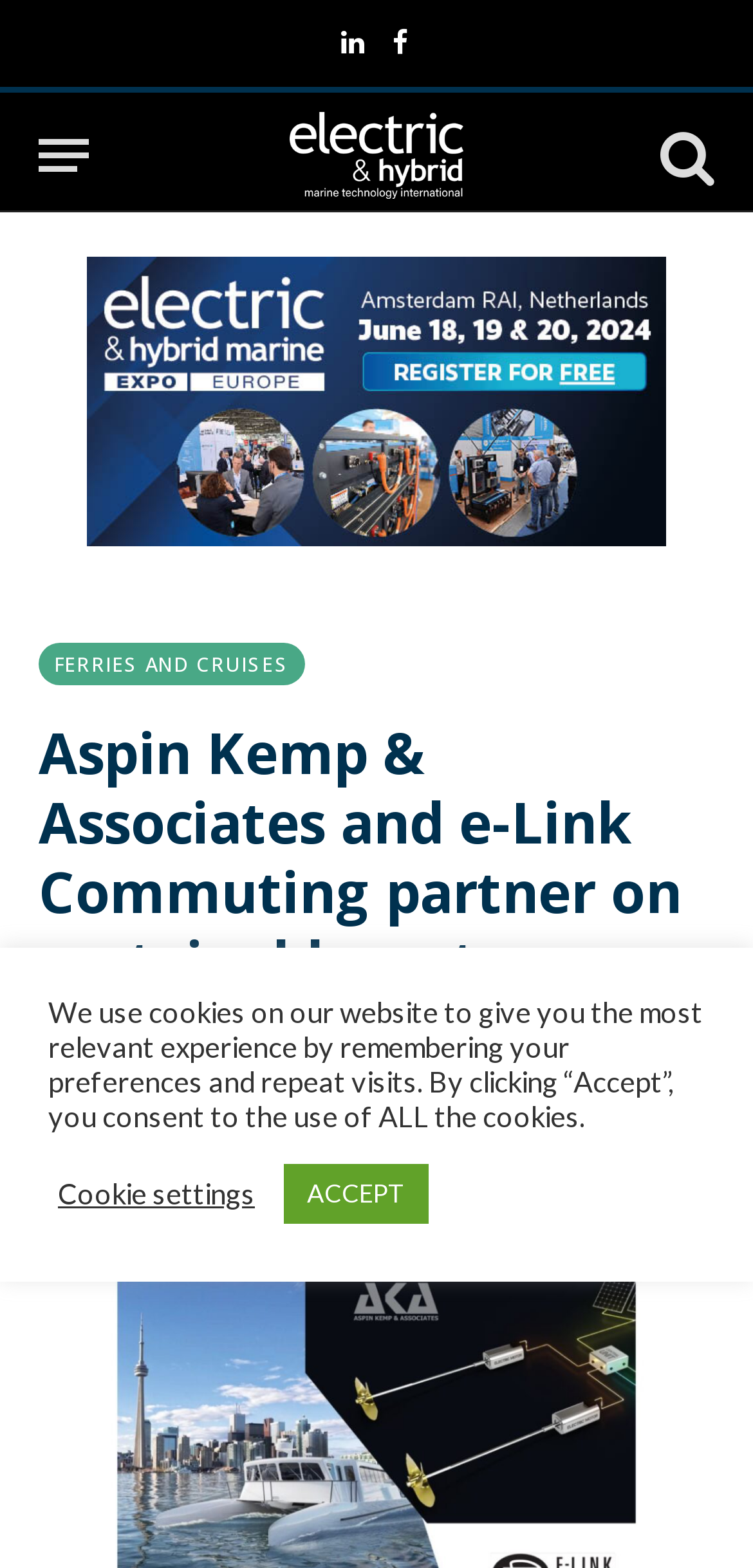How long does it take to read the article?
Using the image as a reference, answer with just one word or a short phrase.

2 Mins